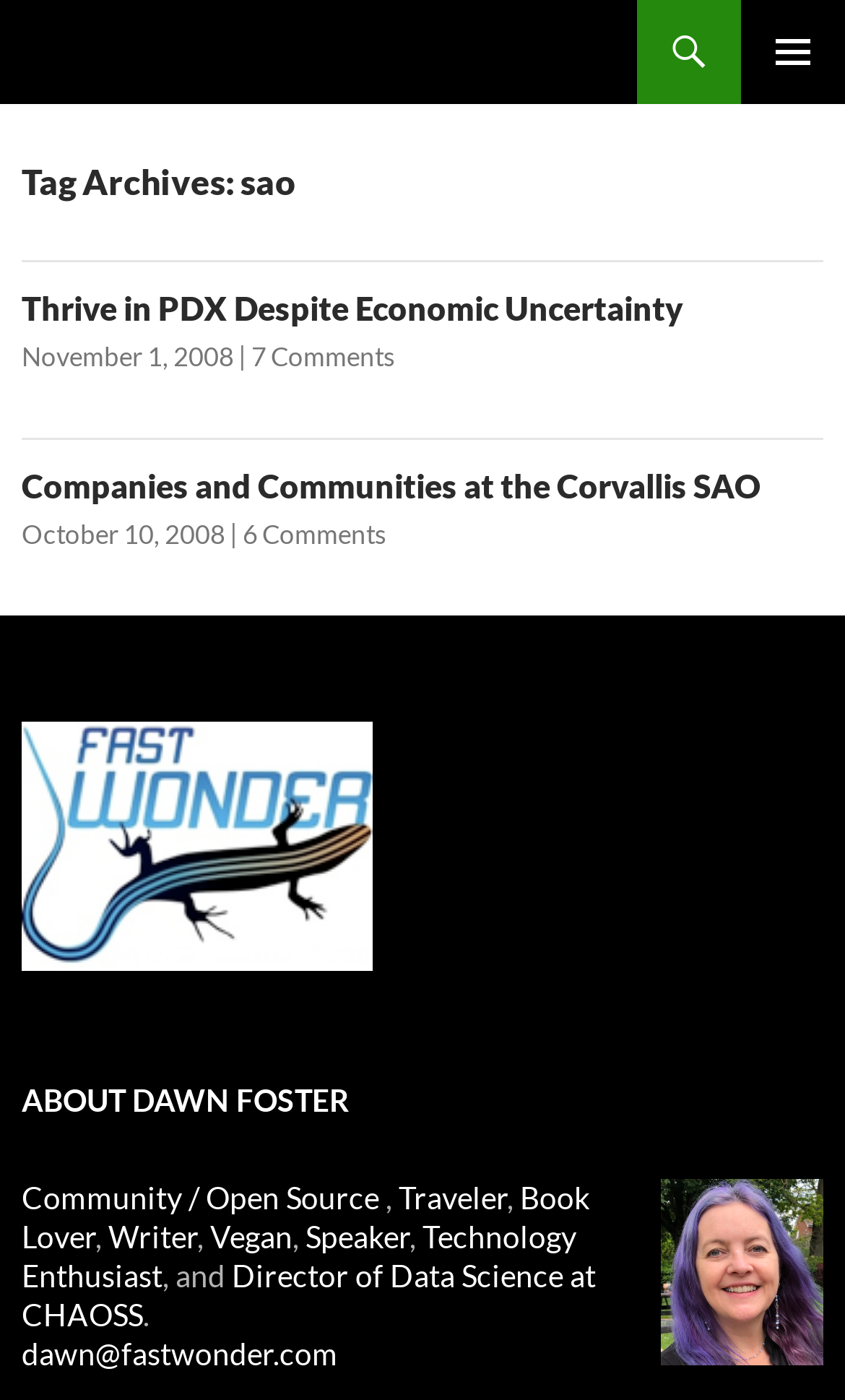What is the profession of the author?
Based on the image, please offer an in-depth response to the question.

I looked for the text describing the author's profession, which is [127]. The text is 'Director of Data Science at CHAOSS', so I concluded that this is the author's profession.